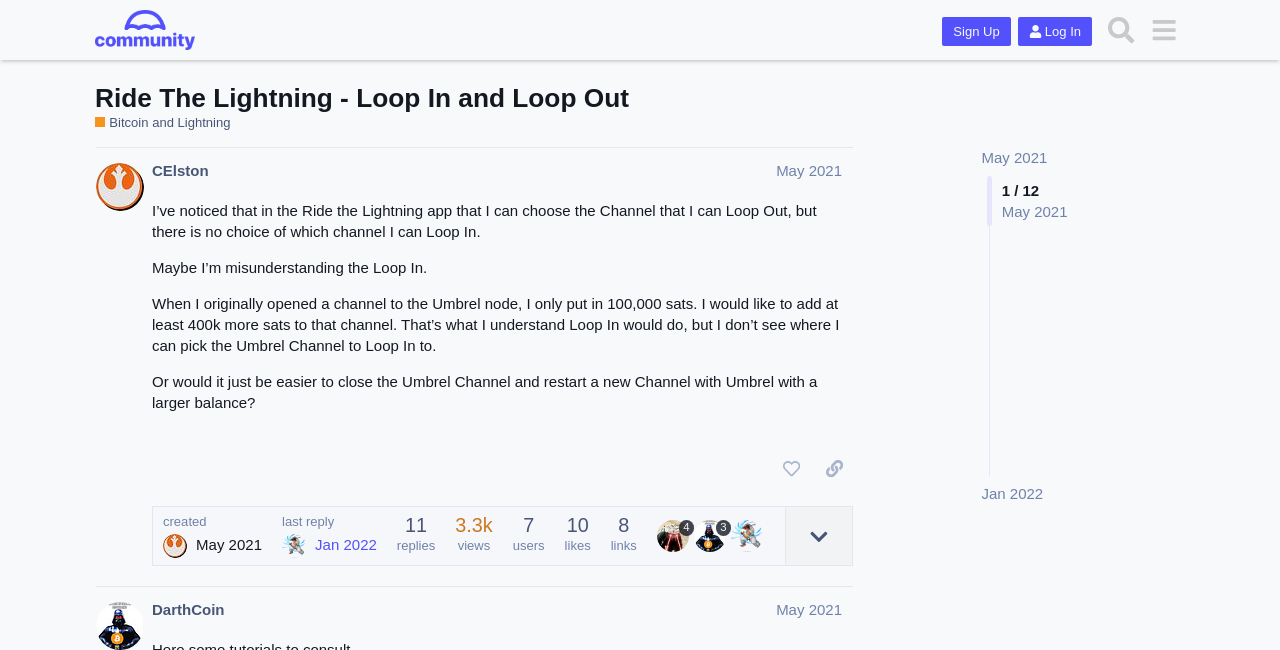Pinpoint the bounding box coordinates of the area that must be clicked to complete this instruction: "Search in the forum".

[0.859, 0.013, 0.892, 0.079]